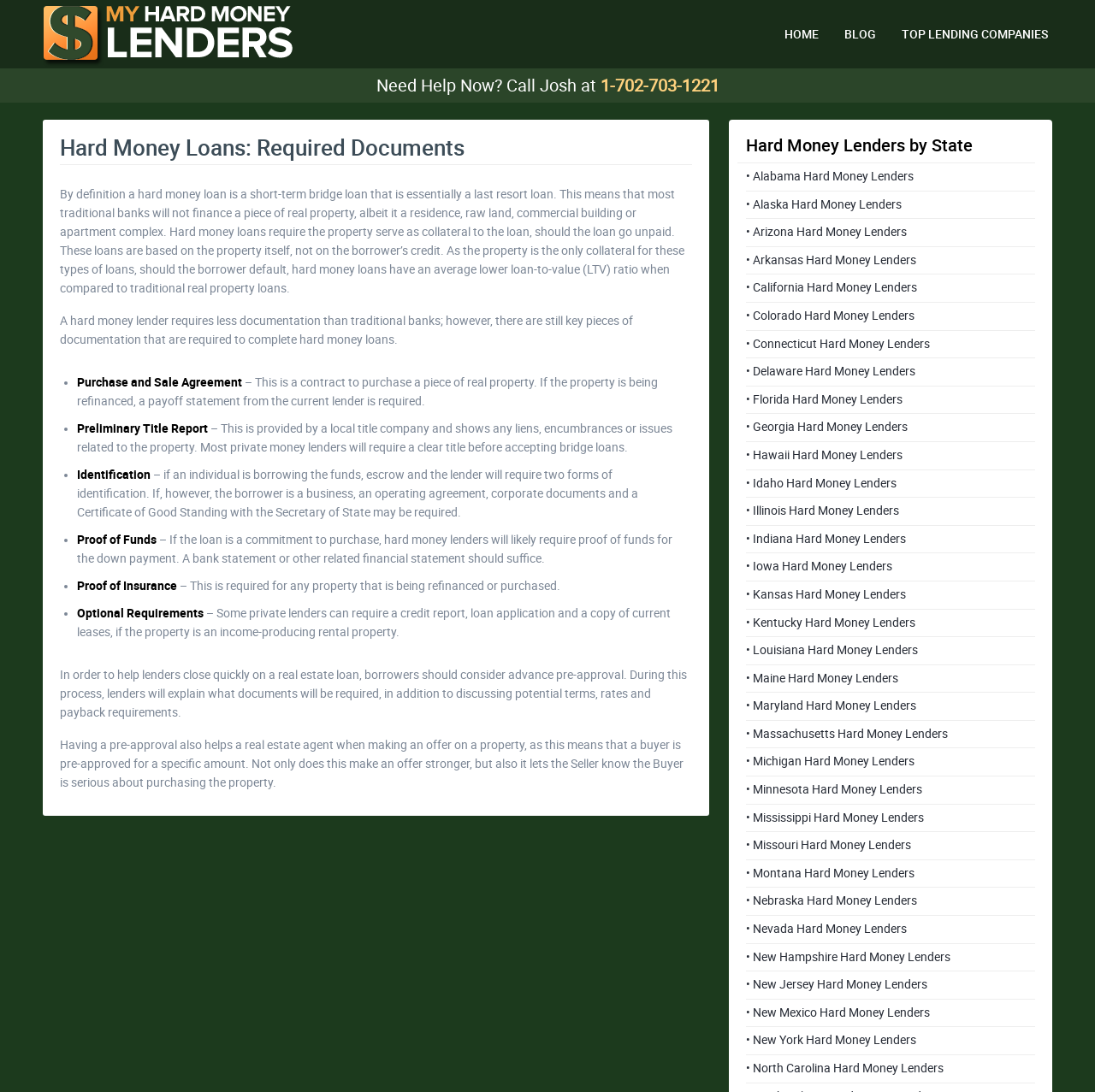Use a single word or phrase to answer the question: 
What is required to complete a hard money loan?

Key pieces of documentation